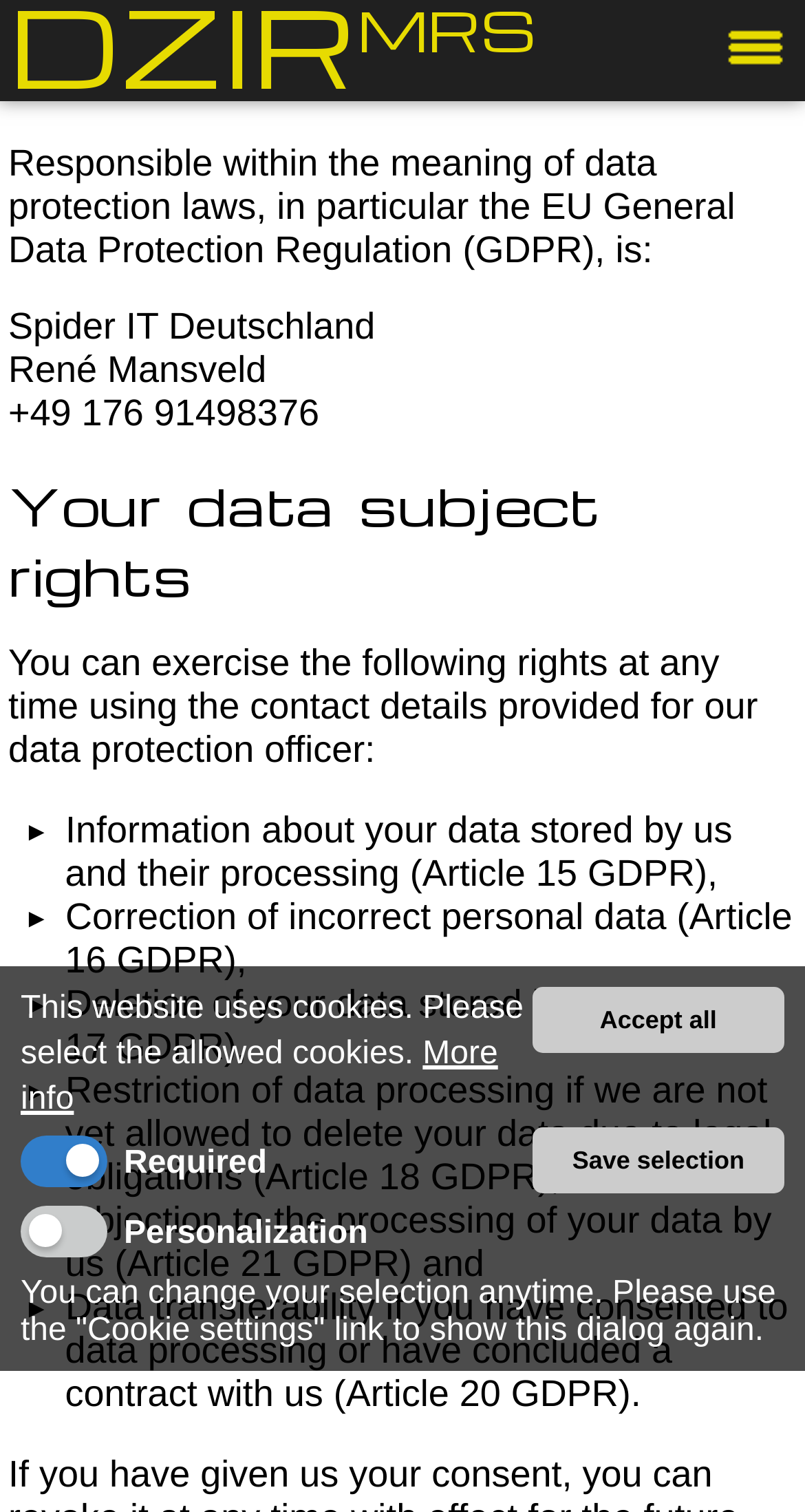Give a one-word or short-phrase answer to the following question: 
What are the data subject rights?

Several rights